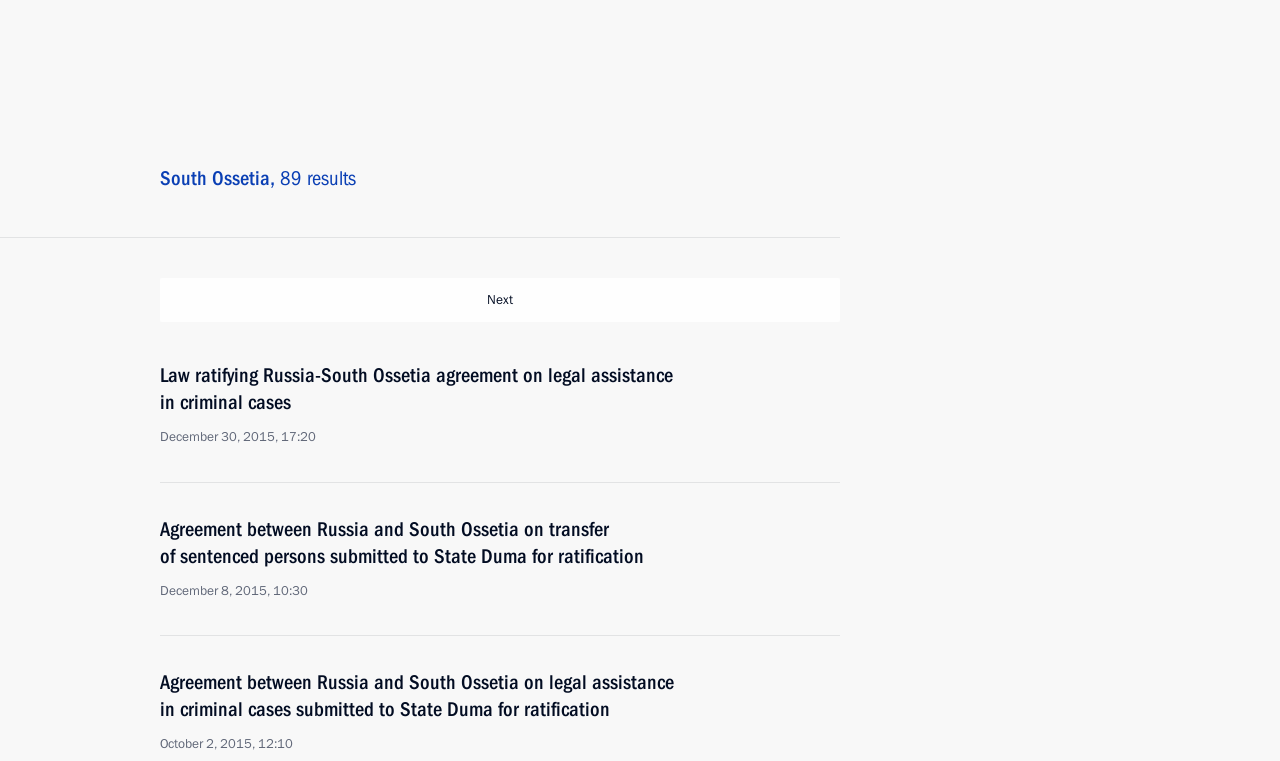What is the location of the meeting?
Please provide a single word or phrase as the answer based on the screenshot.

The Kremlin, Moscow